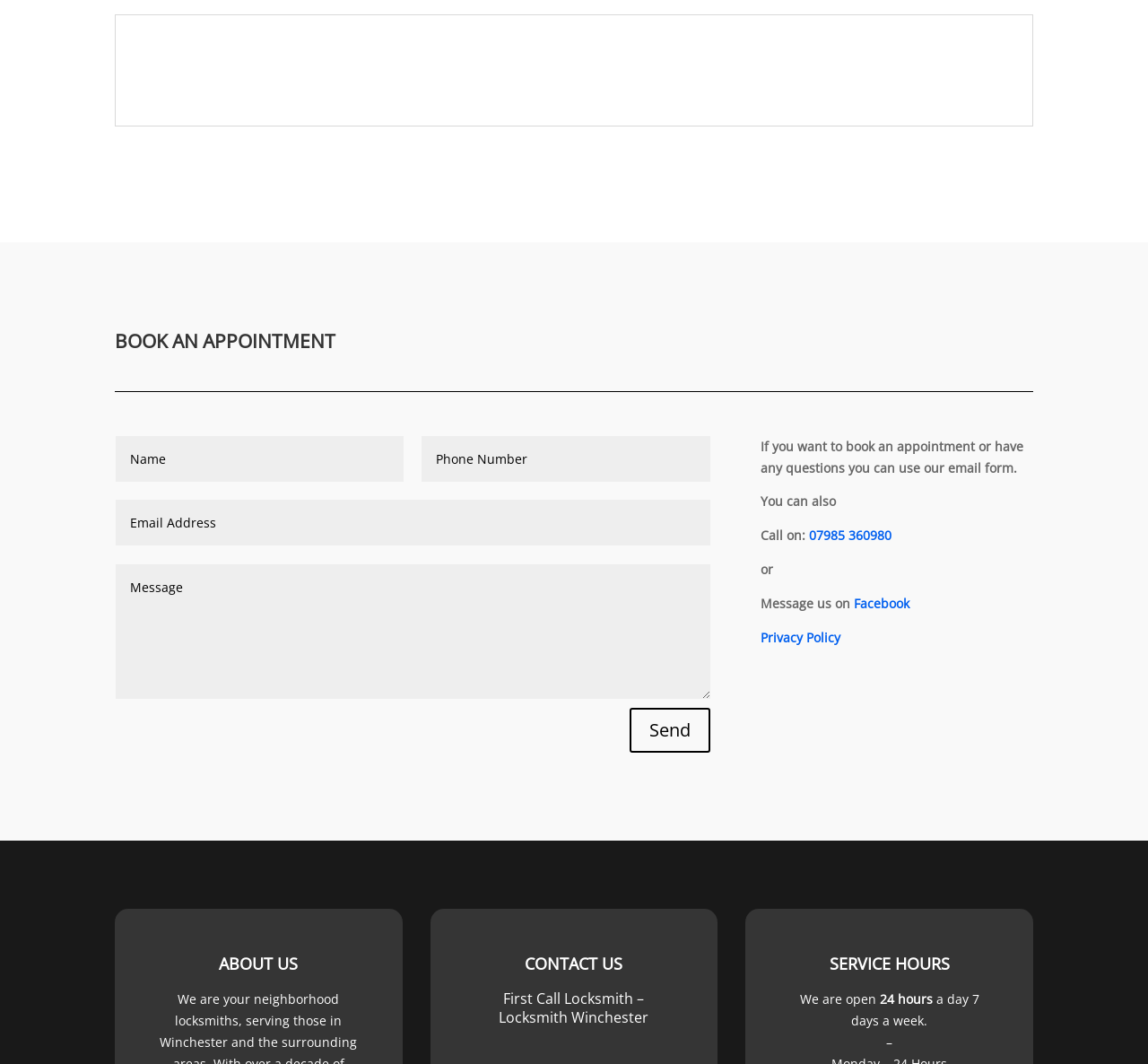What social media platform can I message them on?
Using the image, give a concise answer in the form of a single word or short phrase.

Facebook